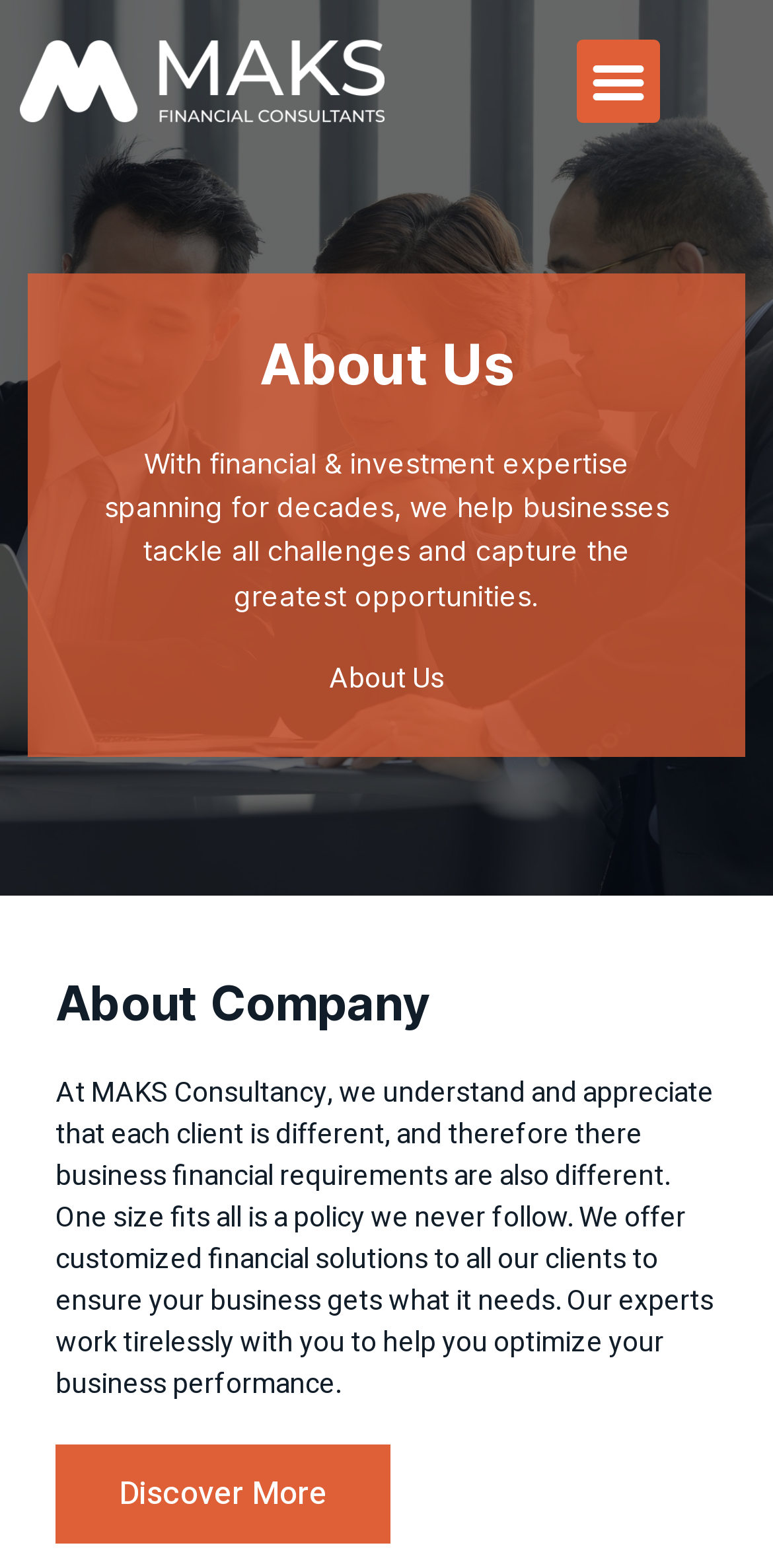Reply to the question with a single word or phrase:
What is the company's approach to financial solutions?

Customized